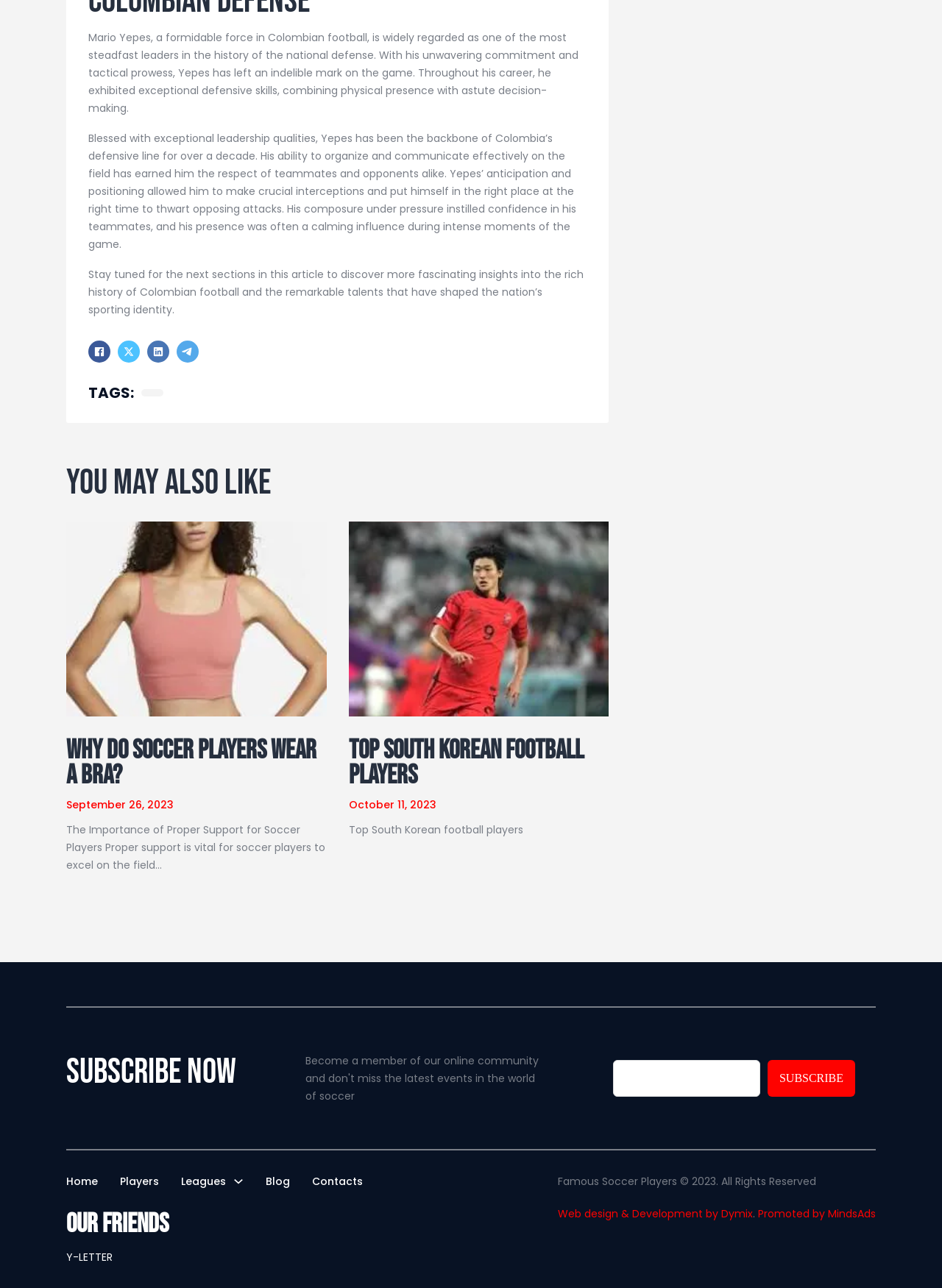What is the purpose of the 'Subscribe Now' section?
Answer the question with a single word or phrase derived from the image.

To subscribe to a newsletter